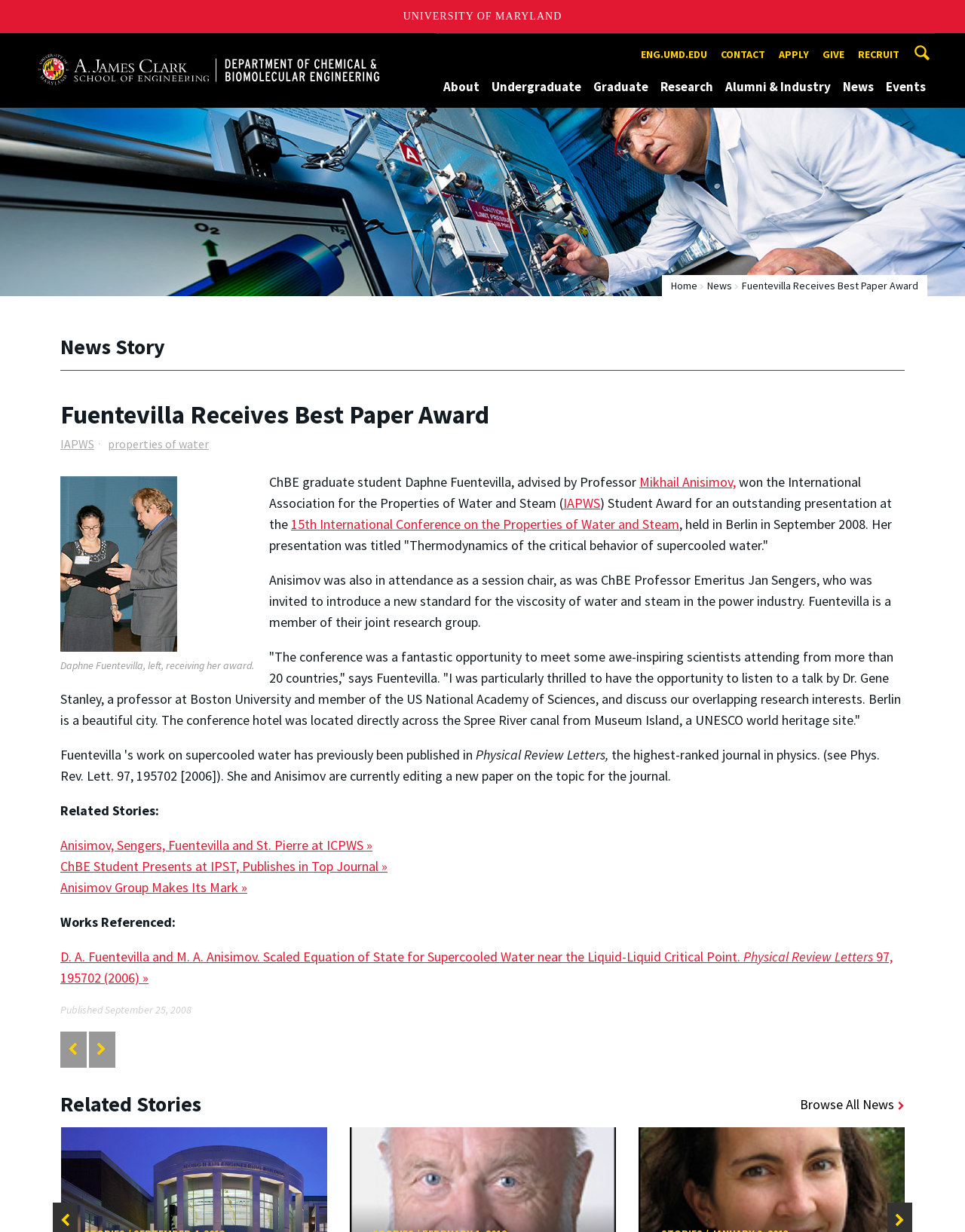Using the webpage screenshot, find the UI element described by IAPWS. Provide the bounding box coordinates in the format (top-left x, top-left y, bottom-right x, bottom-right y), ensuring all values are floating point numbers between 0 and 1.

[0.062, 0.354, 0.098, 0.366]